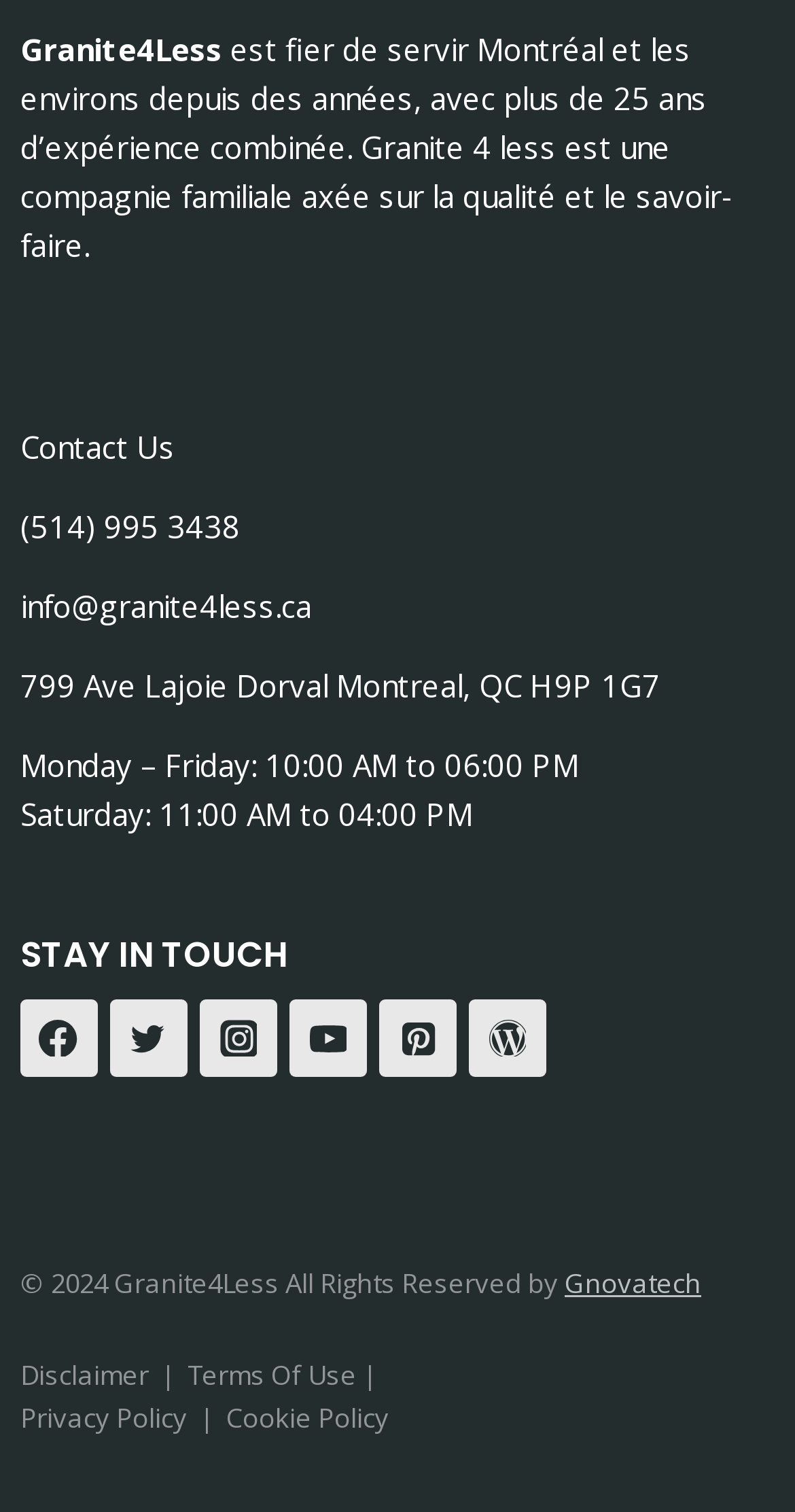What is the phone number?
Using the details shown in the screenshot, provide a comprehensive answer to the question.

The phone number is mentioned in the link element '(514) 995 3438' which is located below the 'Contact Us' link.